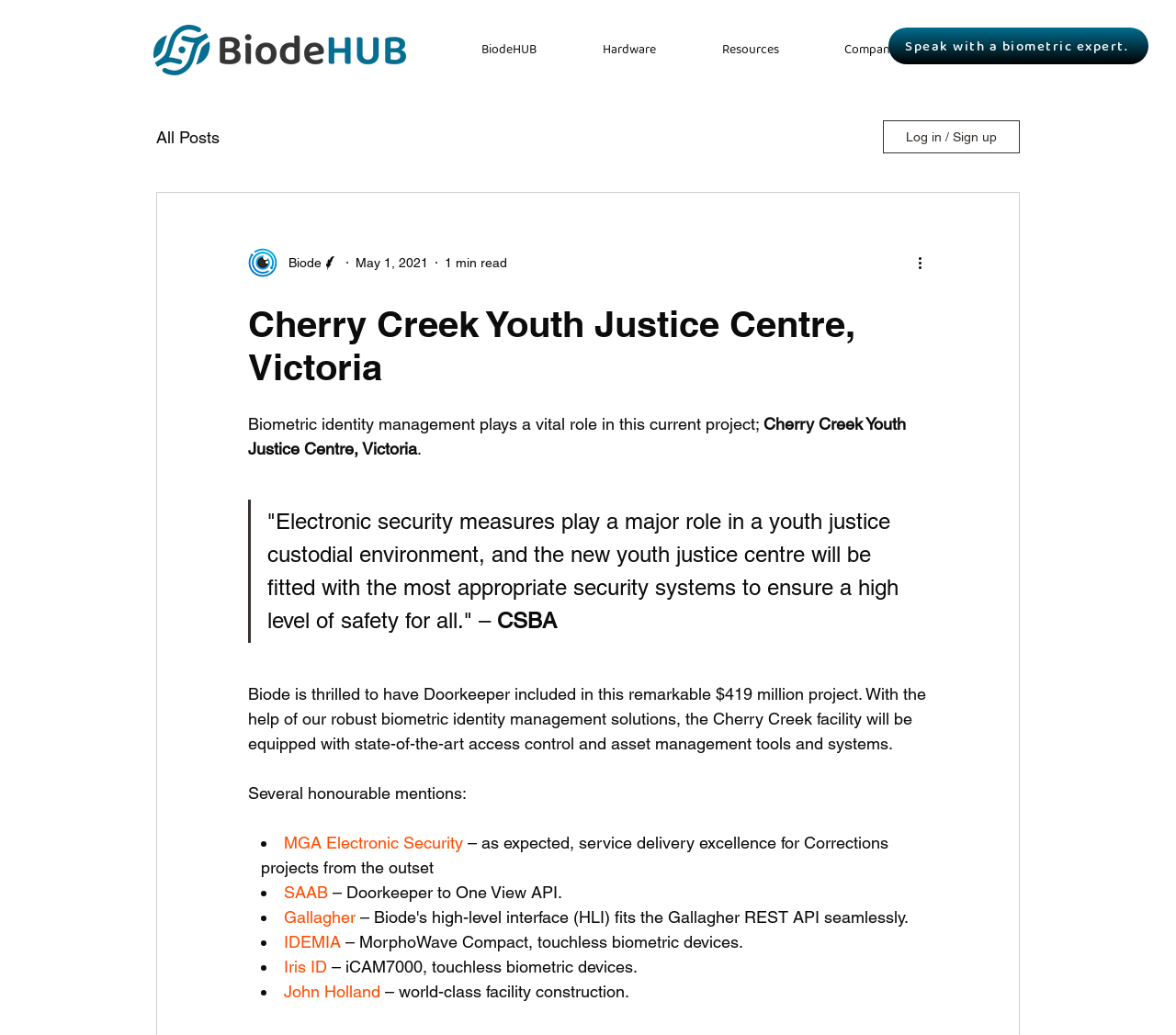Please specify the bounding box coordinates of the clickable region necessary for completing the following instruction: "Log in / Sign up". The coordinates must consist of four float numbers between 0 and 1, i.e., [left, top, right, bottom].

[0.751, 0.116, 0.867, 0.148]